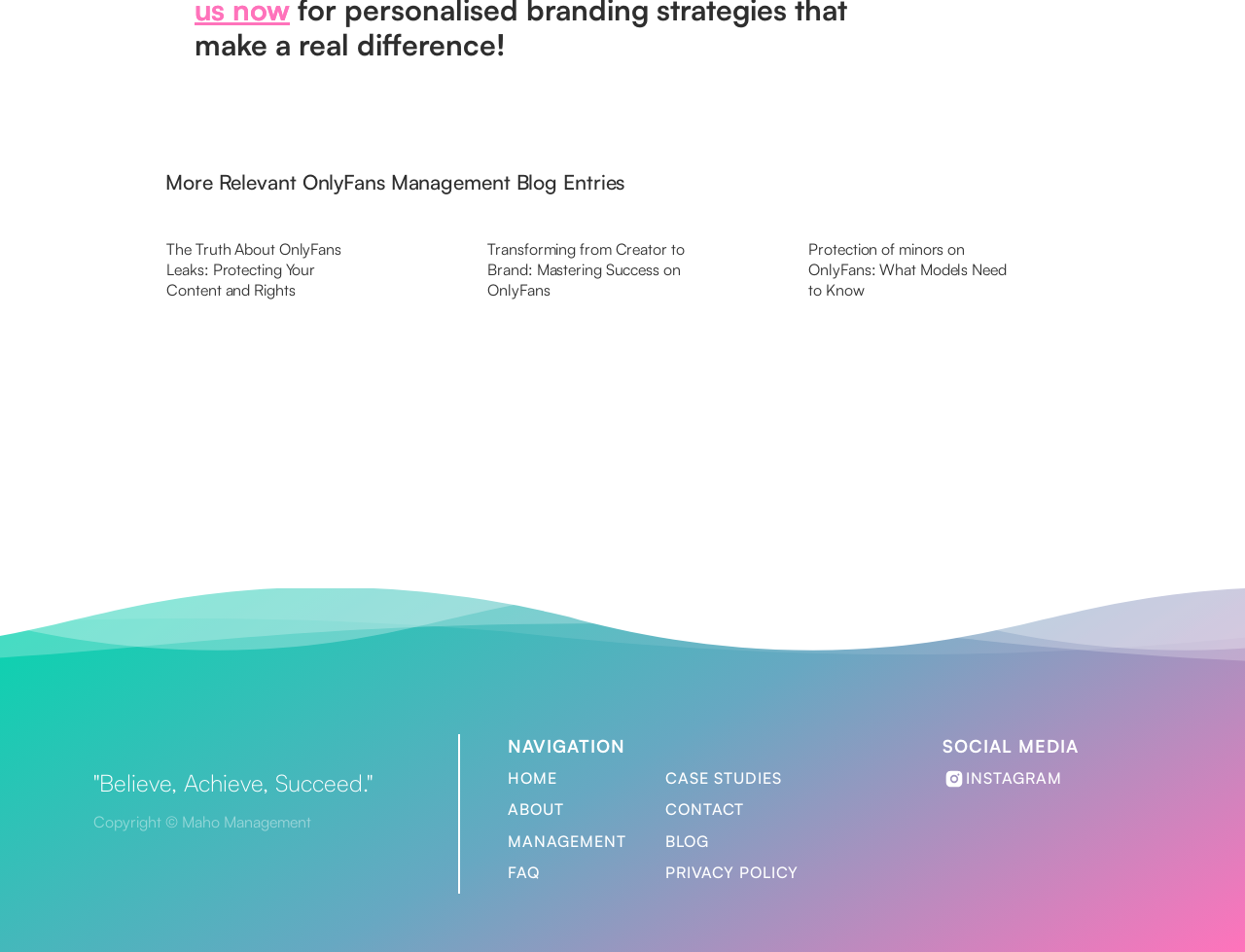Provide the bounding box coordinates of the section that needs to be clicked to accomplish the following instruction: "Navigate to the home page."

[0.408, 0.806, 0.448, 0.829]